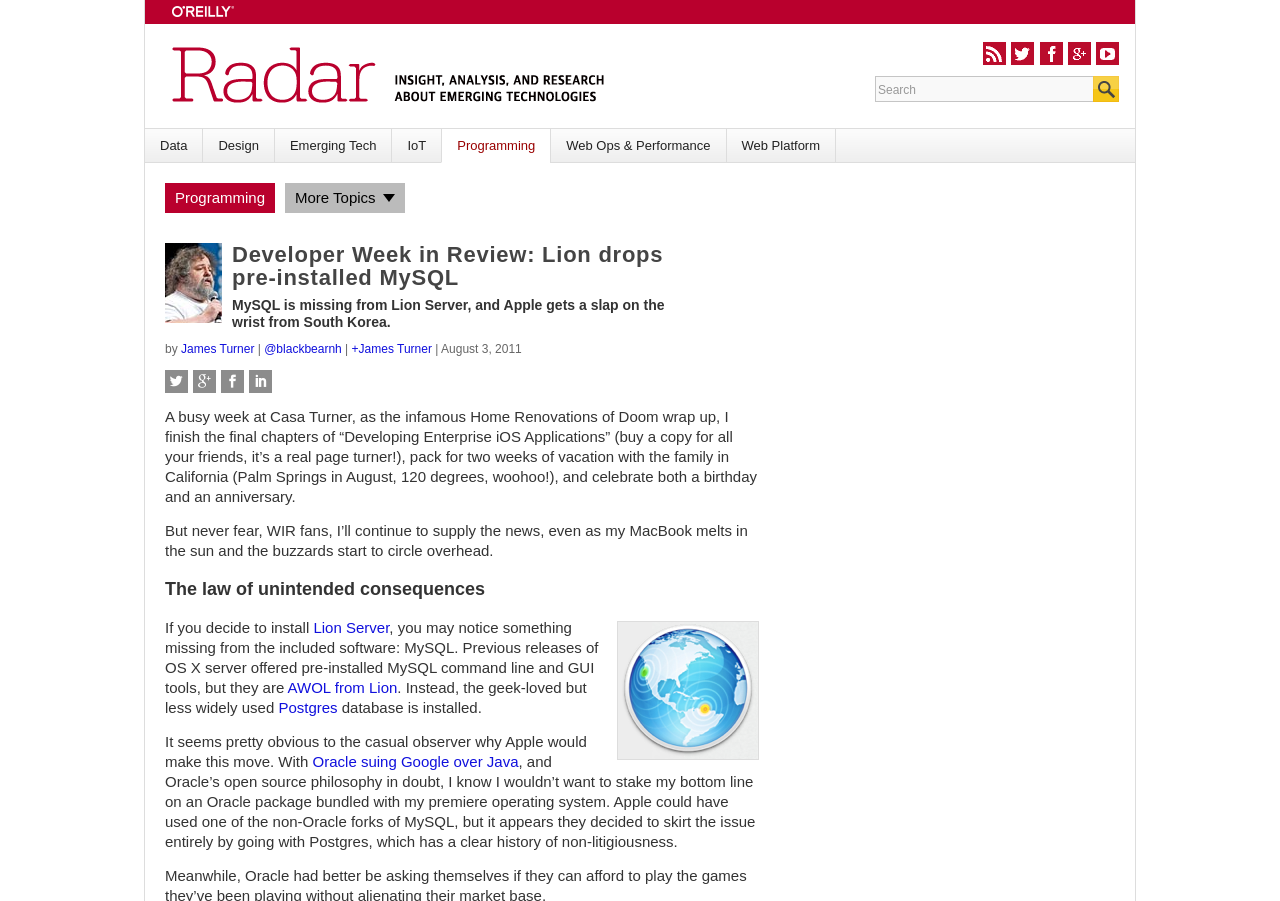Provide the bounding box coordinates of the HTML element this sentence describes: "AWOL from Lion".

[0.225, 0.754, 0.31, 0.773]